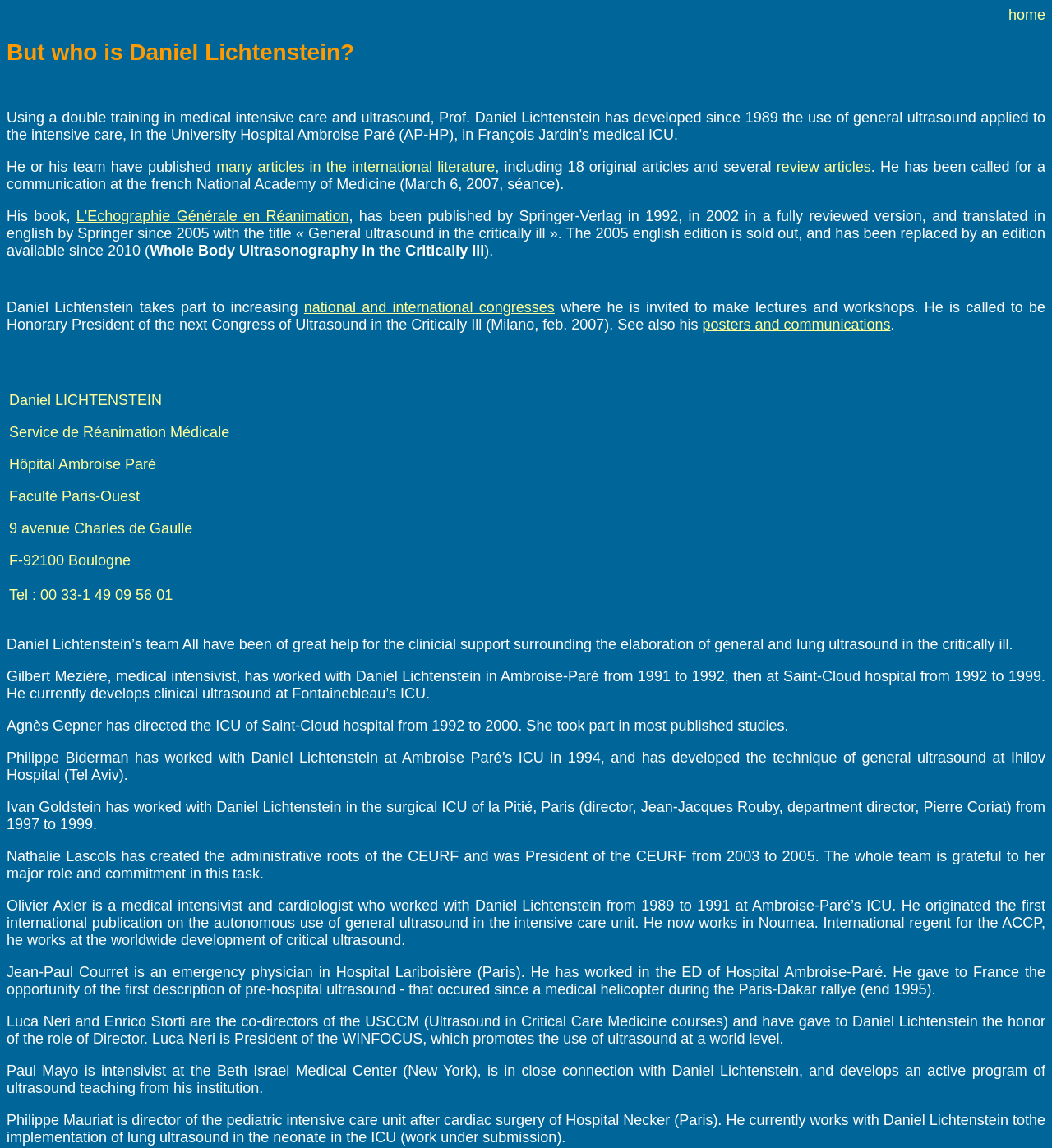Use one word or a short phrase to answer the question provided: 
How many team members are mentioned on the webpage?

9